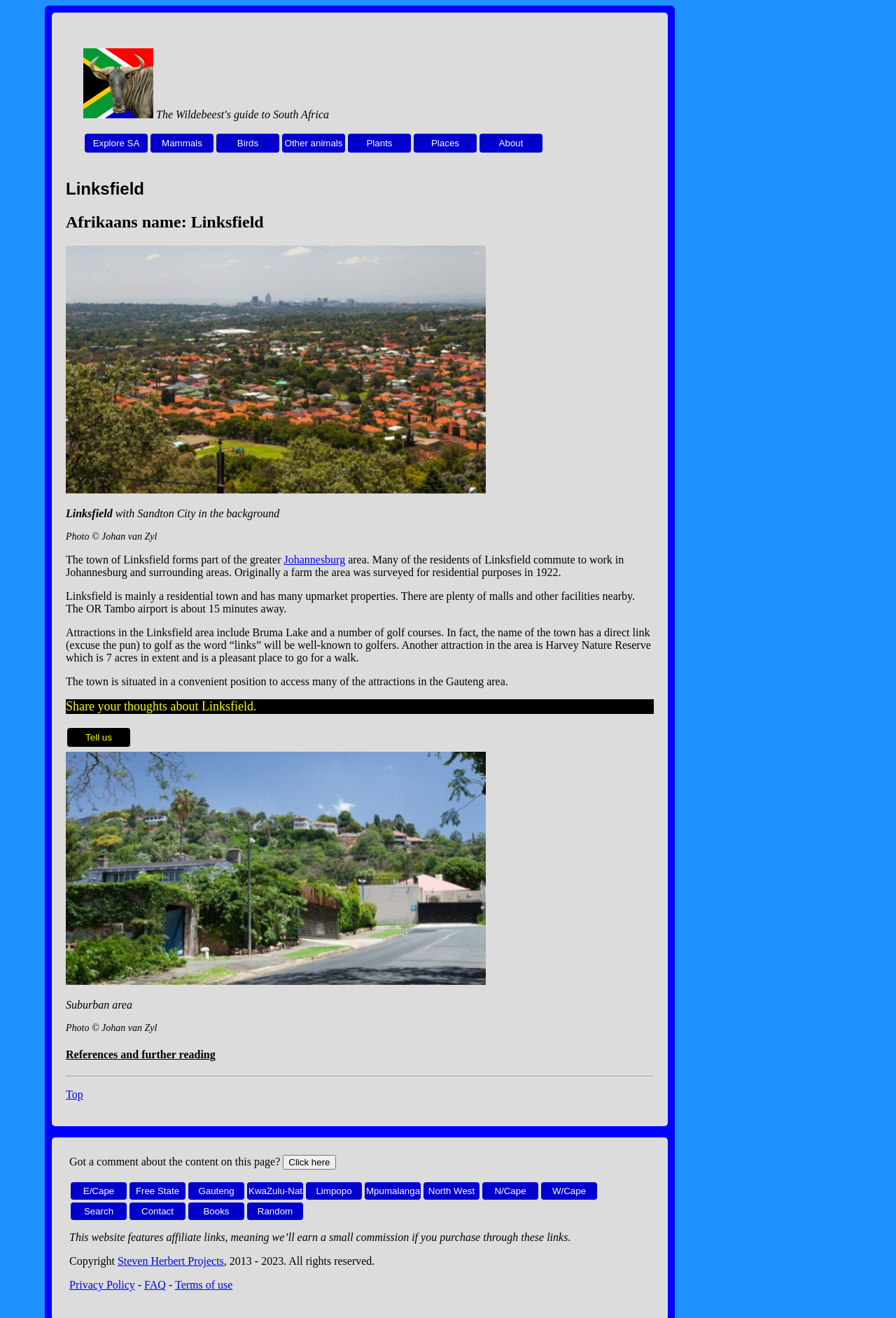Give a concise answer of one word or phrase to the question: 
What is the name of the suburb?

Linksfield